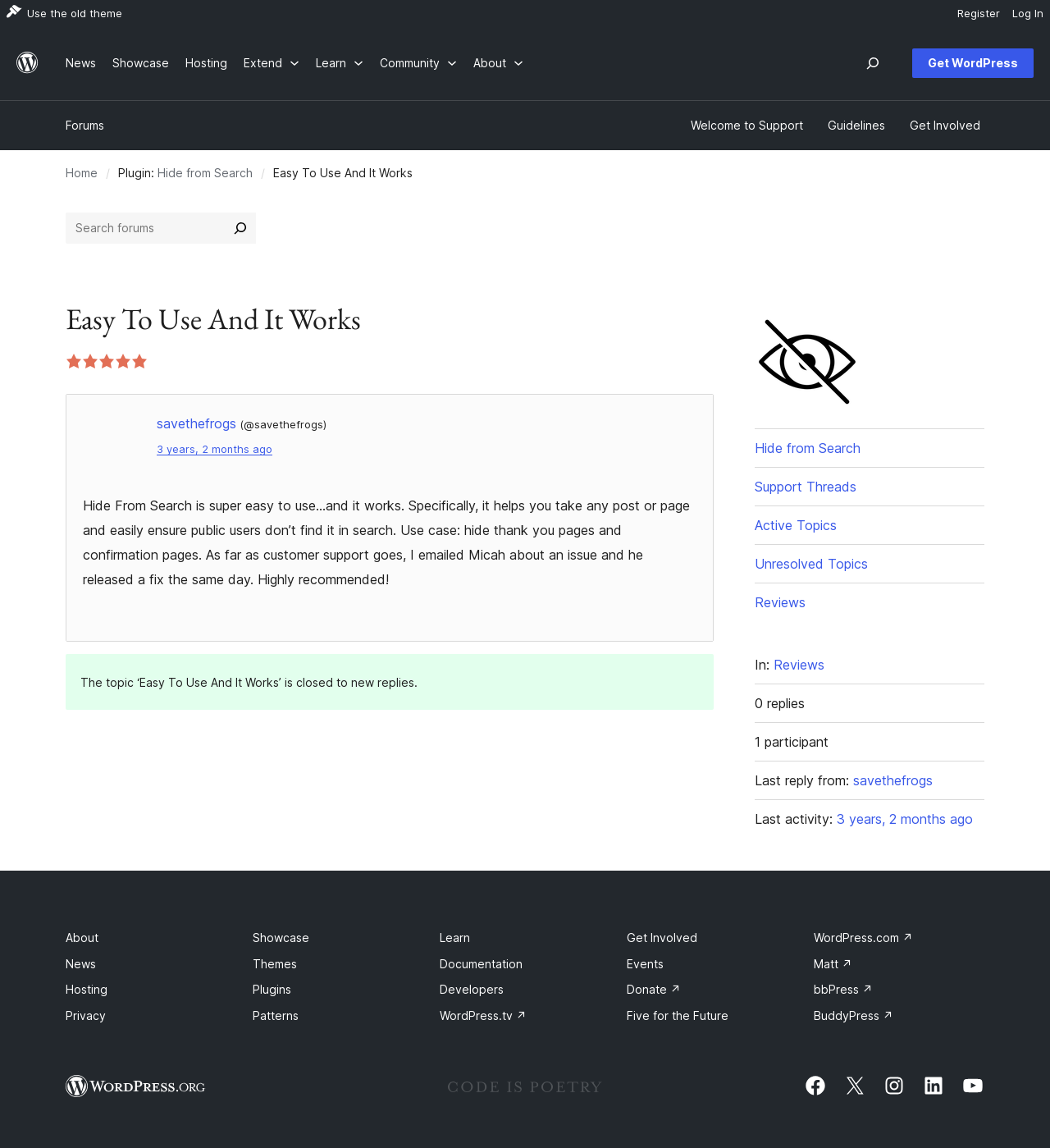Could you indicate the bounding box coordinates of the region to click in order to complete this instruction: "Visit the 'Forums' page".

[0.059, 0.099, 0.103, 0.119]